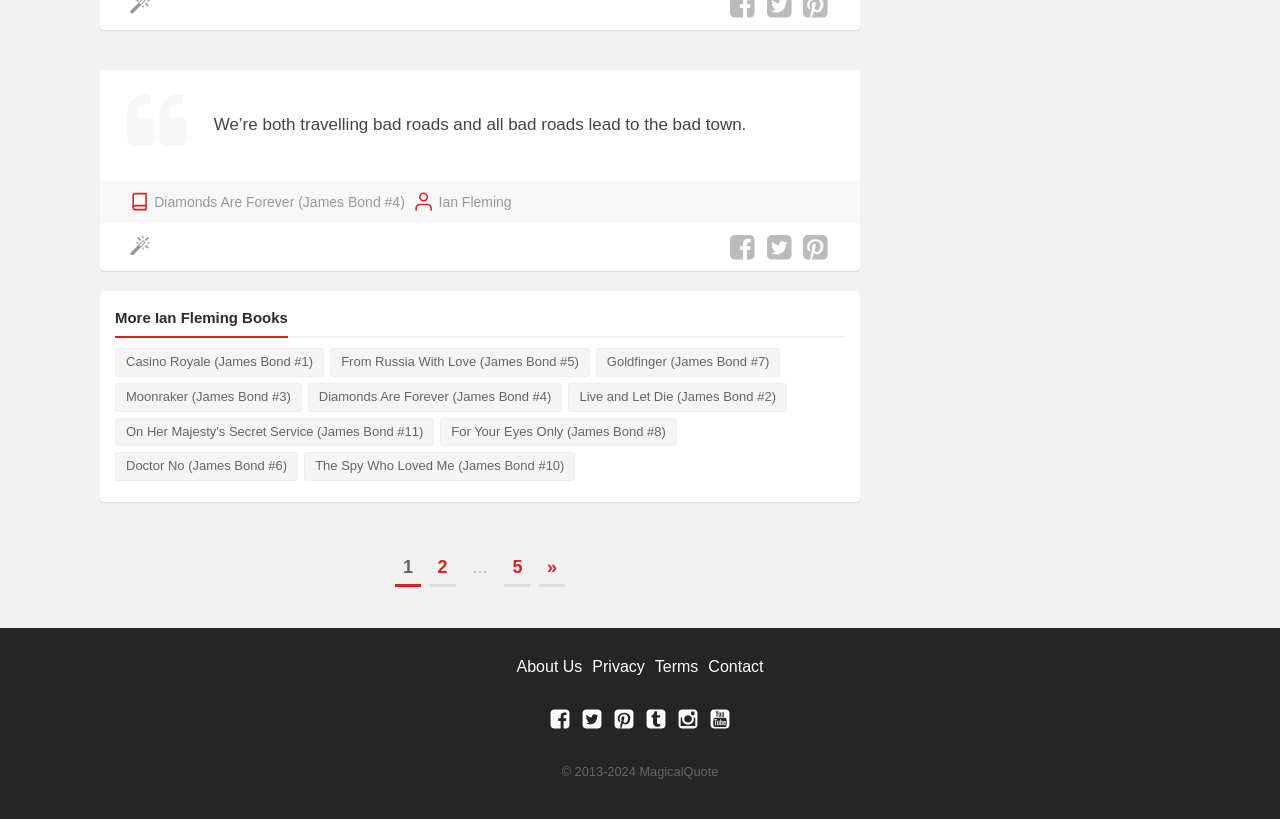Please locate the bounding box coordinates of the element that needs to be clicked to achieve the following instruction: "Follow on Facebook". The coordinates should be four float numbers between 0 and 1, i.e., [left, top, right, bottom].

[0.429, 0.874, 0.446, 0.895]